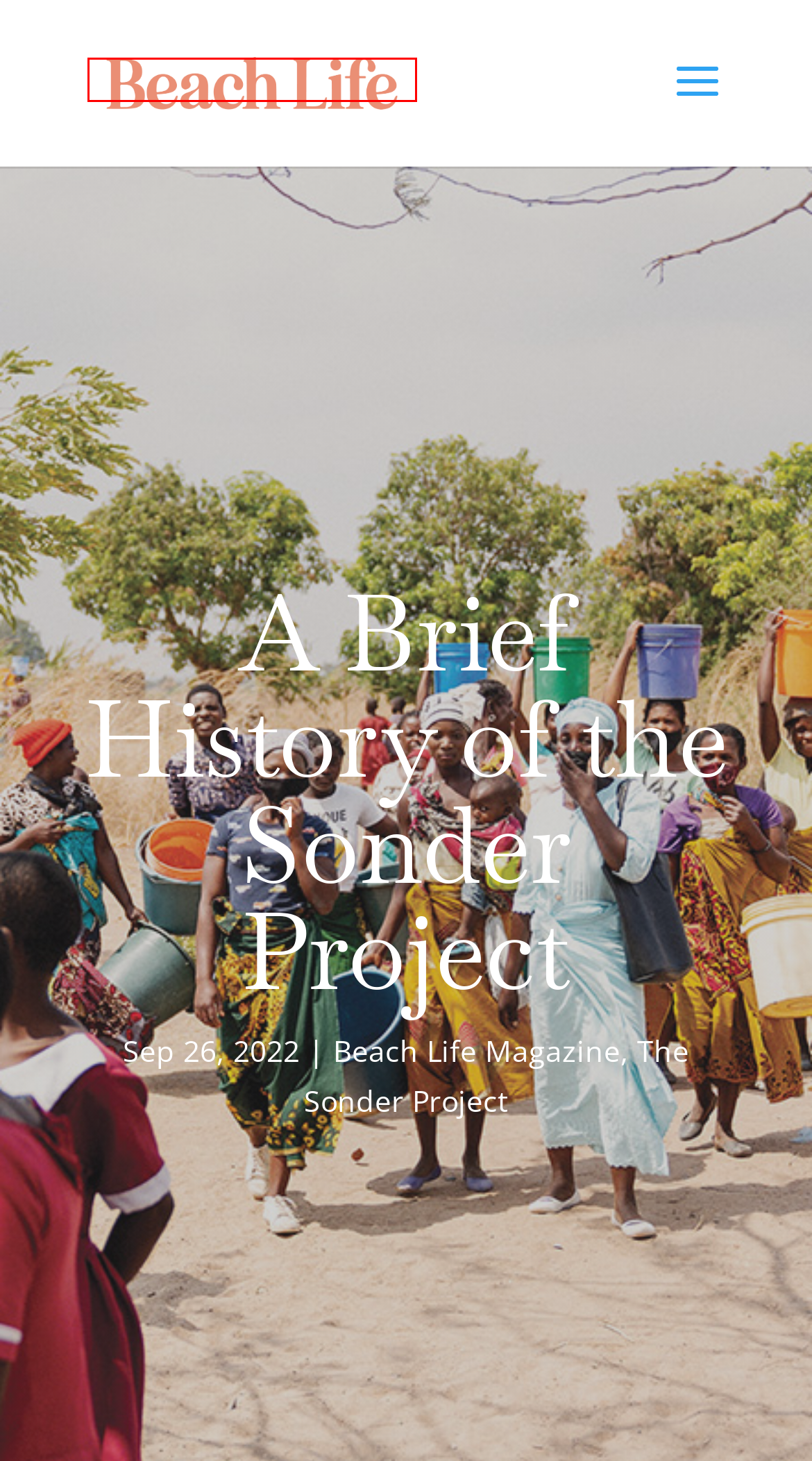Analyze the given webpage screenshot and identify the UI element within the red bounding box. Select the webpage description that best matches what you expect the new webpage to look like after clicking the element. Here are the candidates:
A. Sandcastle Kids: Healing Hearts - Beach Life Magazine
B. Serving in Seaside for 23 Years and Counting - Beach Life Magazine
C. sip + savor Archives - Beach Life Magazine
D. Home - Beach Life Magazine
E. Emerald Coast Archives - Beach Life Magazine
F. Beach Life Magazine Archives - Beach Life Magazine
G. The Sonder Project Archives - Beach Life Magazine
H. The Secret History of Eastern Choctawhatchee Bay - Beach Life Magazine

D